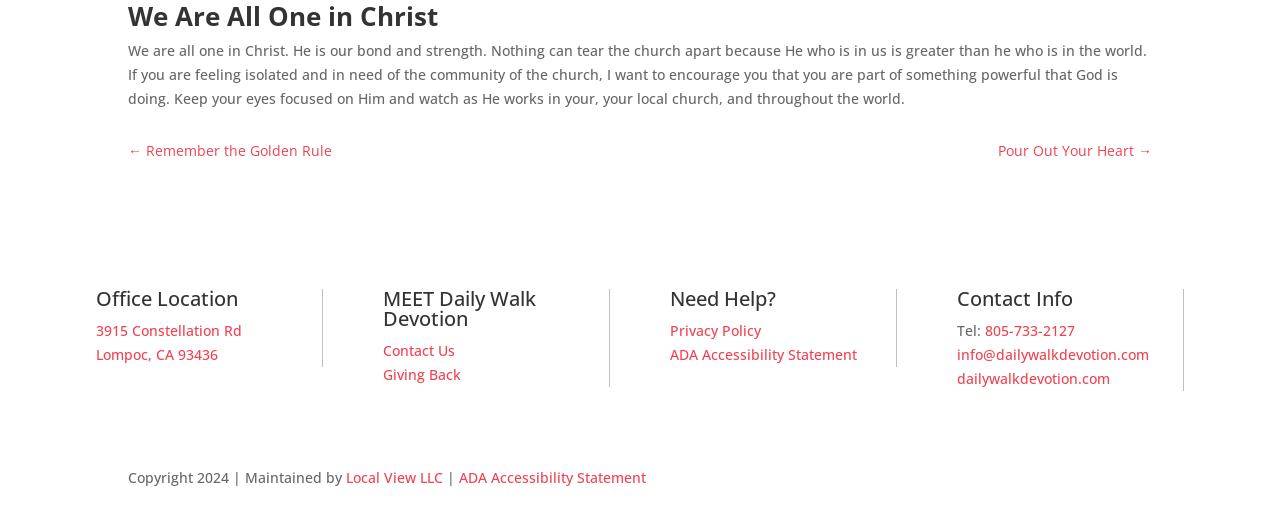Please identify the bounding box coordinates of the region to click in order to complete the task: "Contact us". The coordinates must be four float numbers between 0 and 1, specified as [left, top, right, bottom].

[0.299, 0.663, 0.355, 0.7]